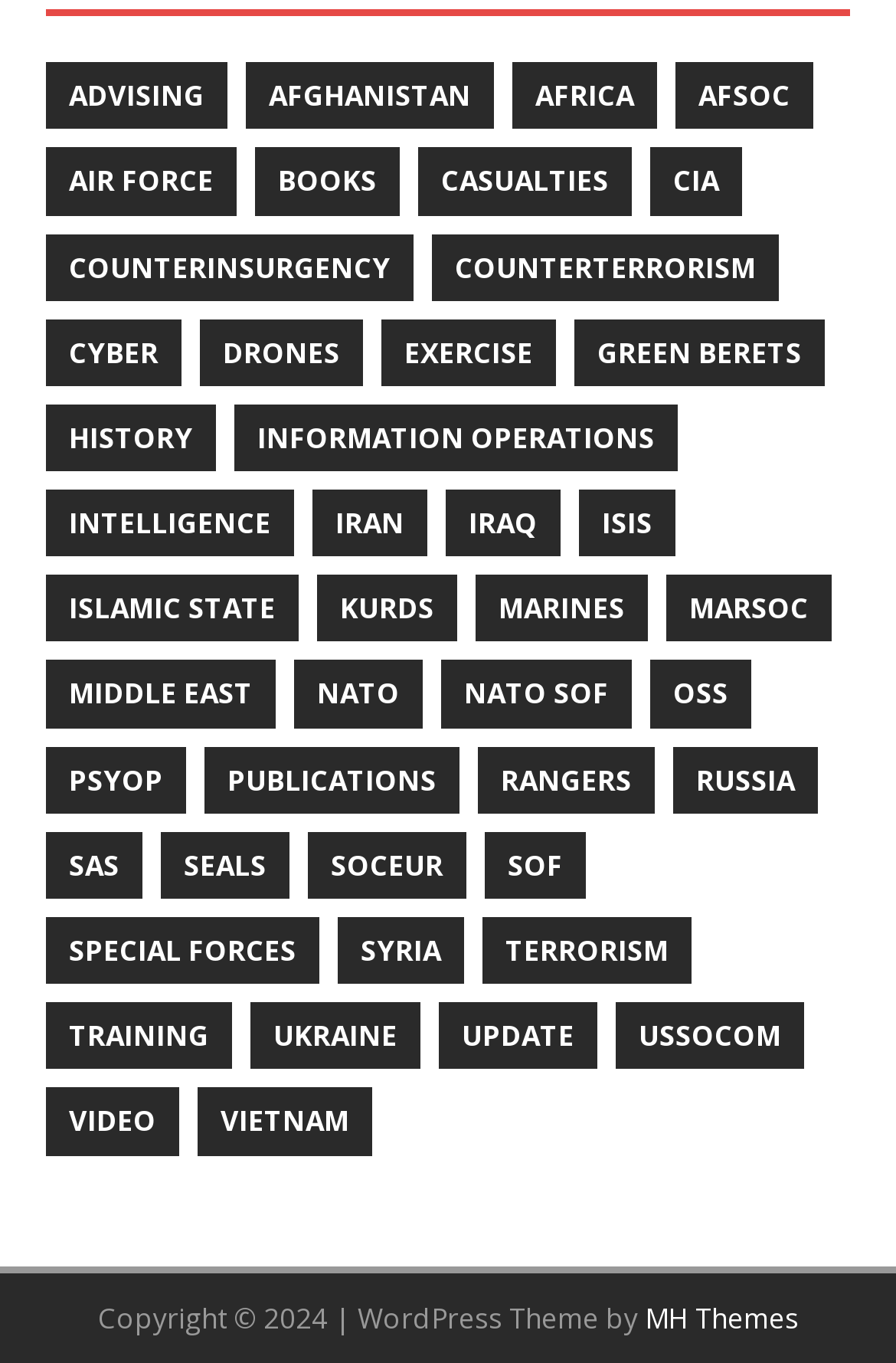Respond with a single word or phrase for the following question: 
How many links are on the webpage?

400